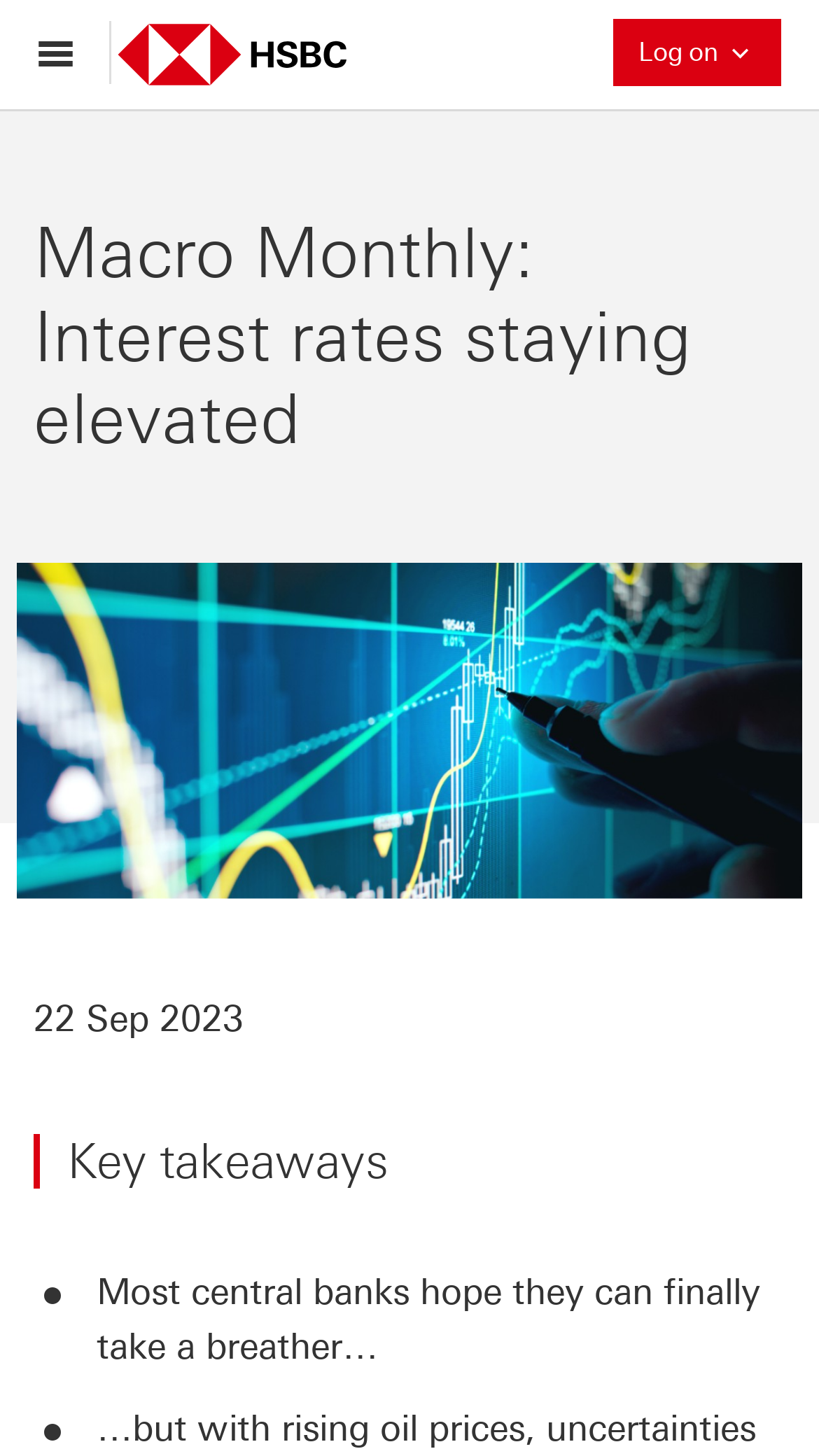Respond with a single word or phrase to the following question: What is the main idea of the first point in the article?

Central banks taking a breather